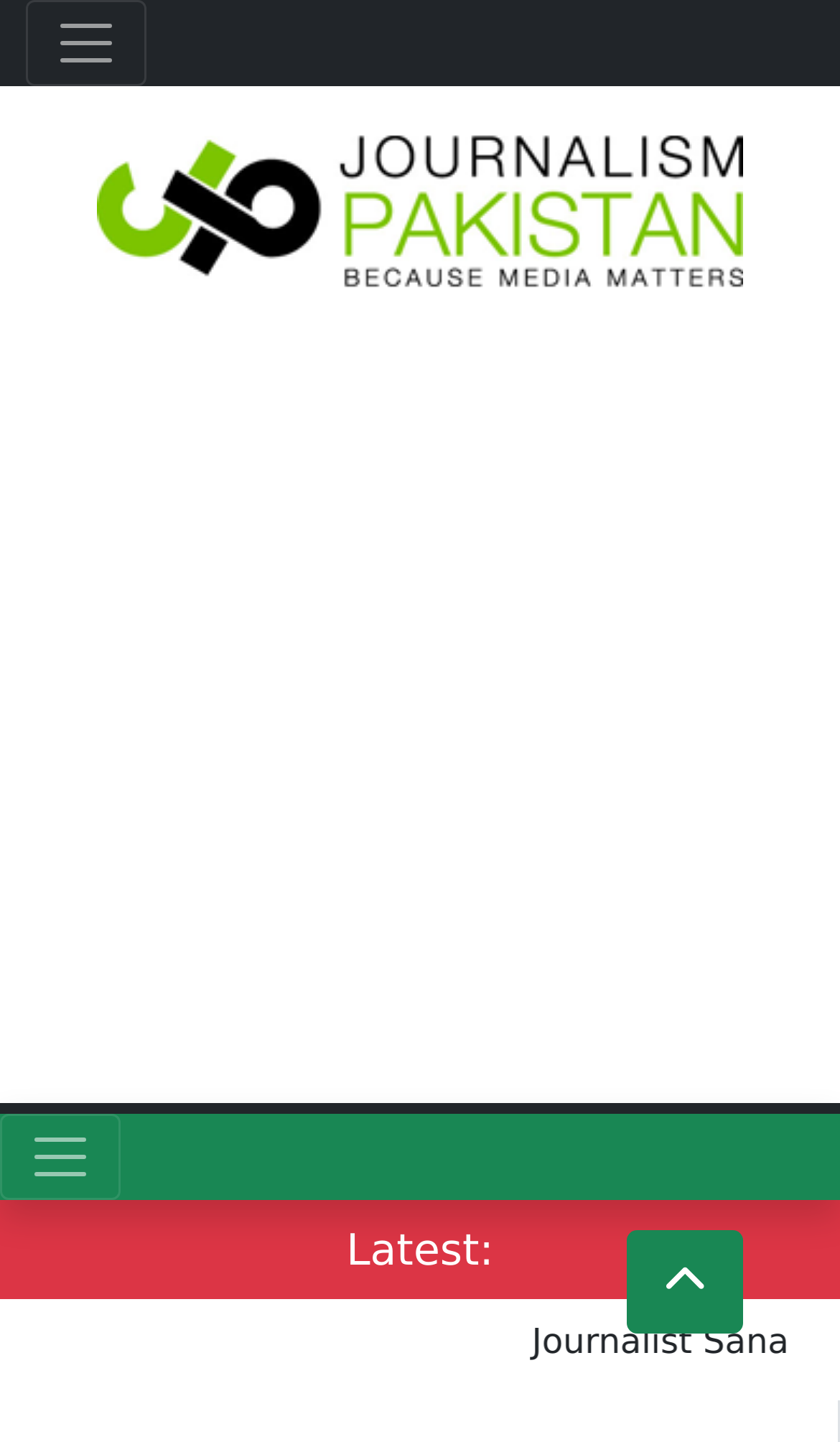Articulate a complete and detailed caption of the webpage elements.

The webpage appears to be a news article or blog post with a focus on Pakistani journalism. At the top left corner, there is a button with no text. Next to it, on the top center, is a link to "Journalism Pakistan" accompanied by an image with the same name. 

Below the top section, there is a large iframe taking up most of the page, labeled as an "Advertisement". 

At the bottom left corner, there is another button with no text. On the bottom center, the text "Latest:" is displayed. To the right of "Latest:", there is a link with a font icon, possibly representing a social media or sharing option.